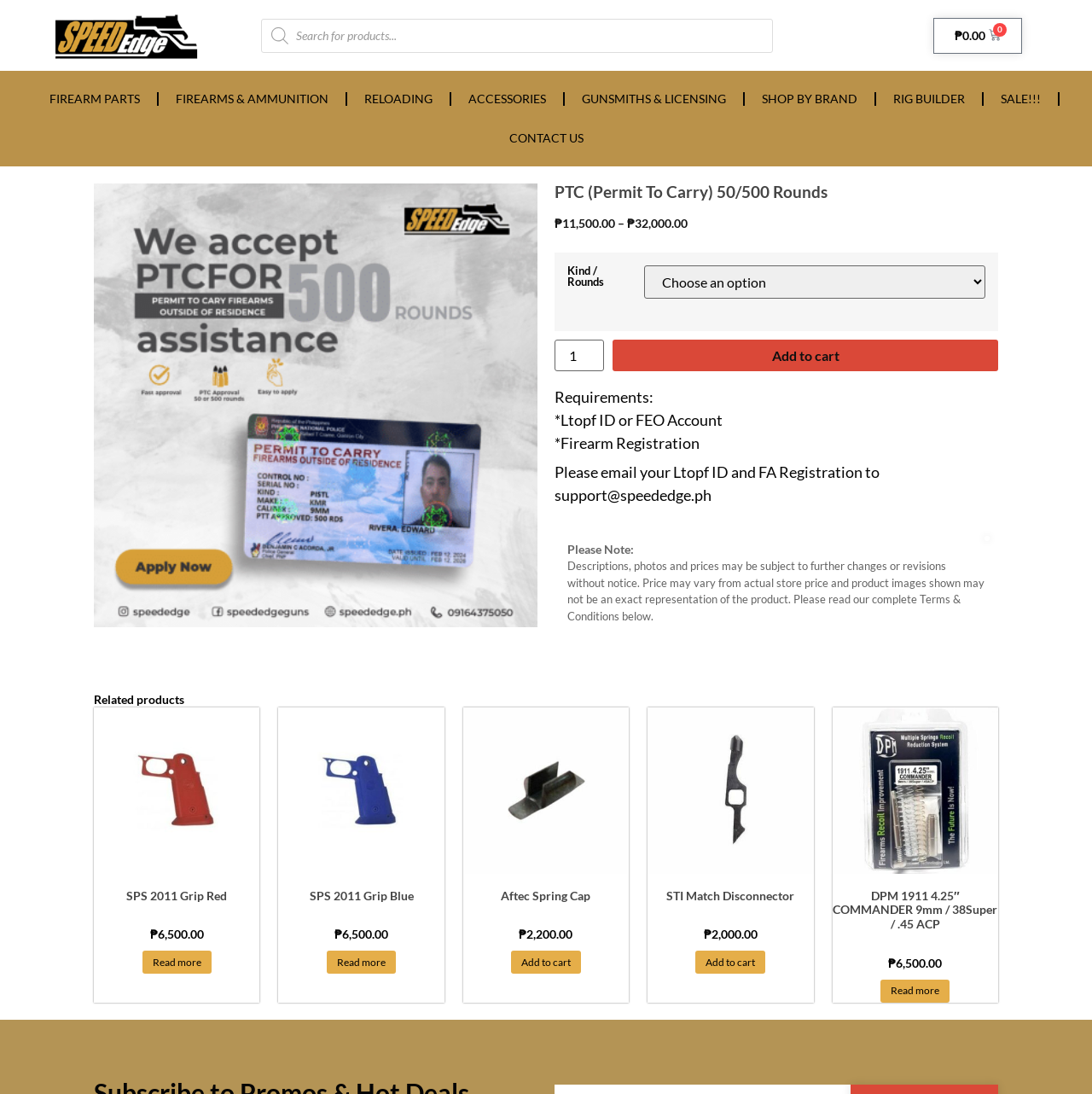Please find and report the primary heading text from the webpage.

PTC (Permit To Carry) 50/500 Rounds